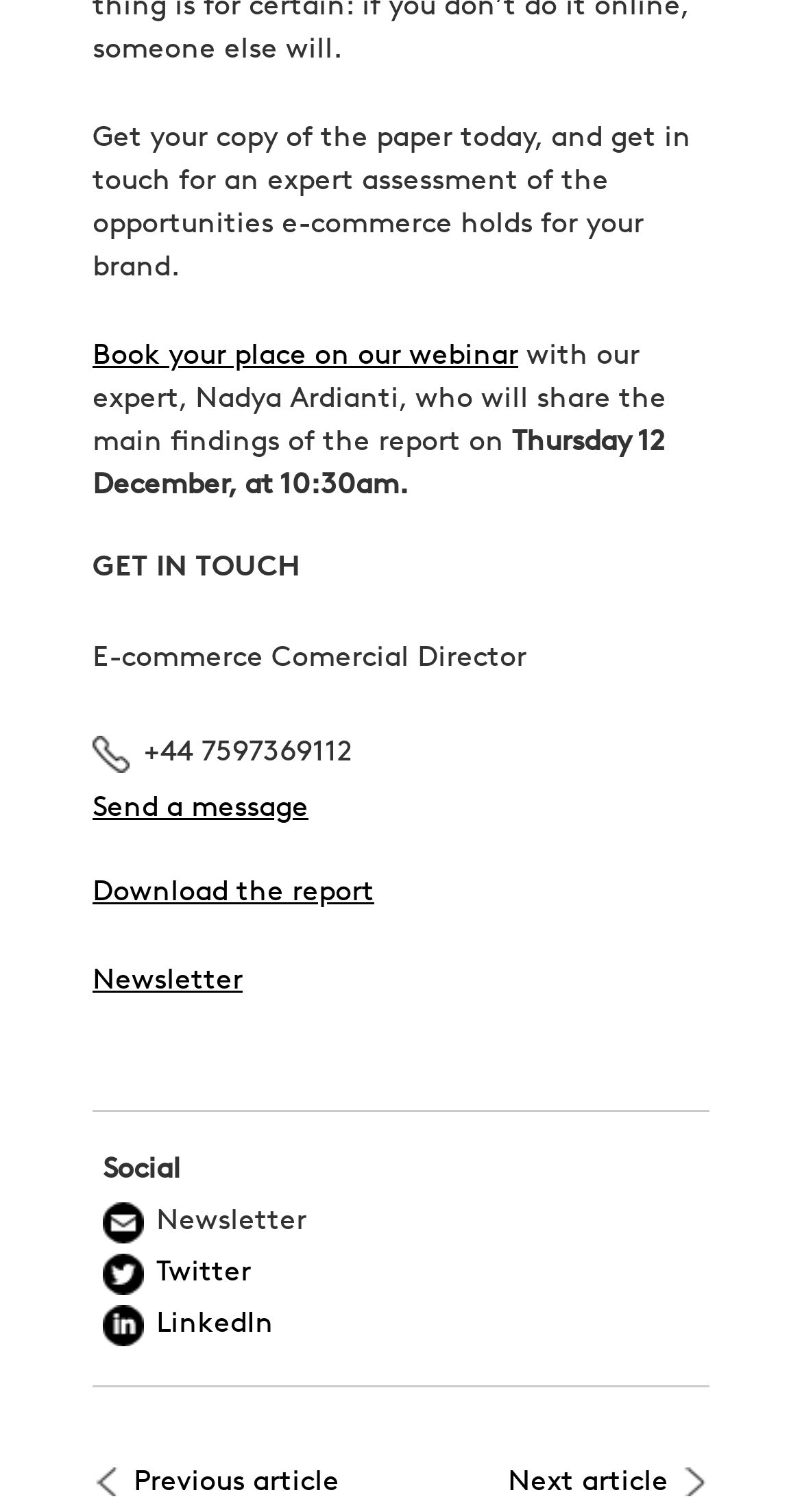Specify the bounding box coordinates of the region I need to click to perform the following instruction: "Book a place on the webinar". The coordinates must be four float numbers in the range of 0 to 1, i.e., [left, top, right, bottom].

[0.115, 0.226, 0.646, 0.247]